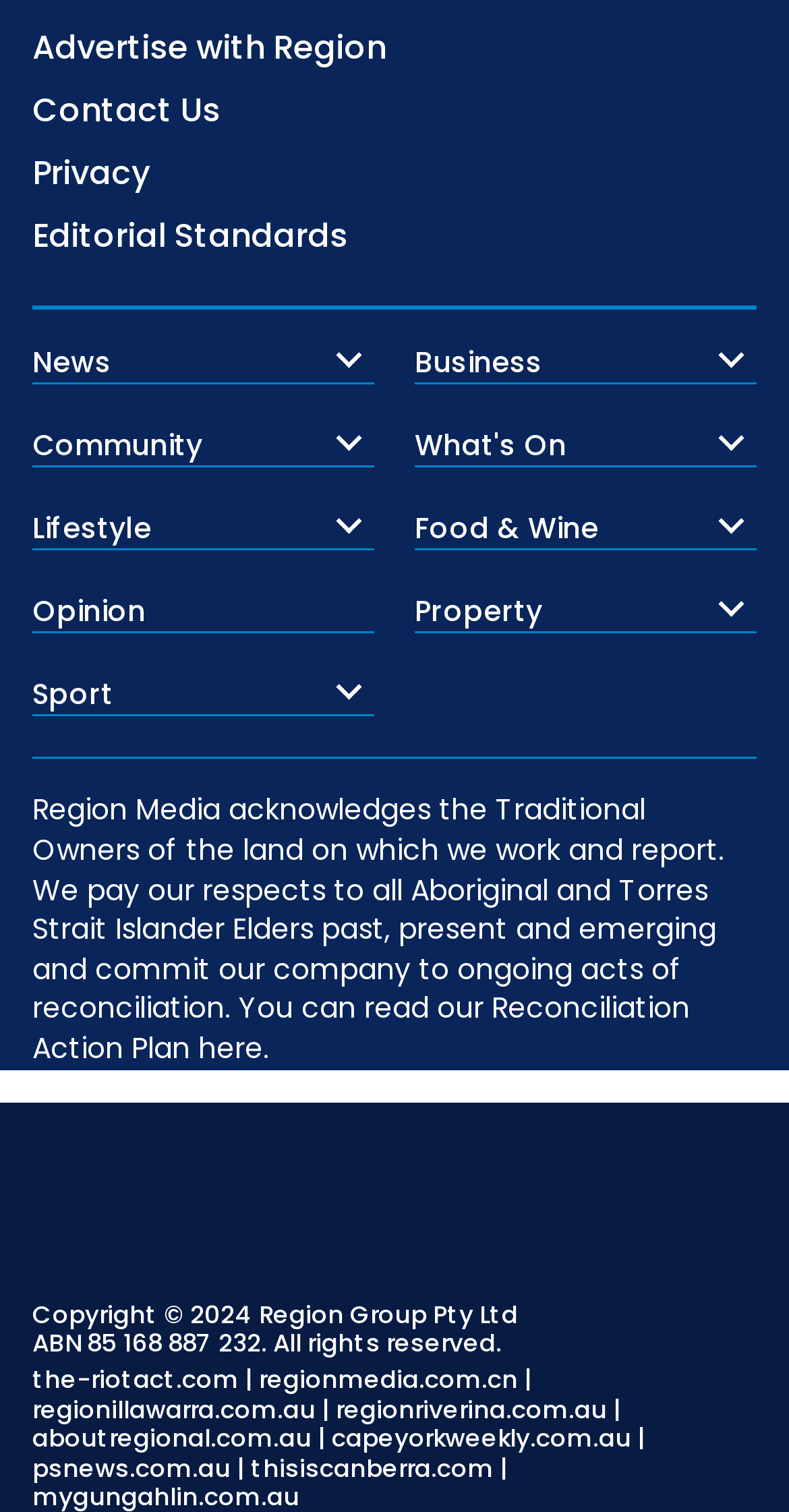Please provide a brief answer to the question using only one word or phrase: 
What is the name of the company that owns this website?

Region Group Pty Ltd